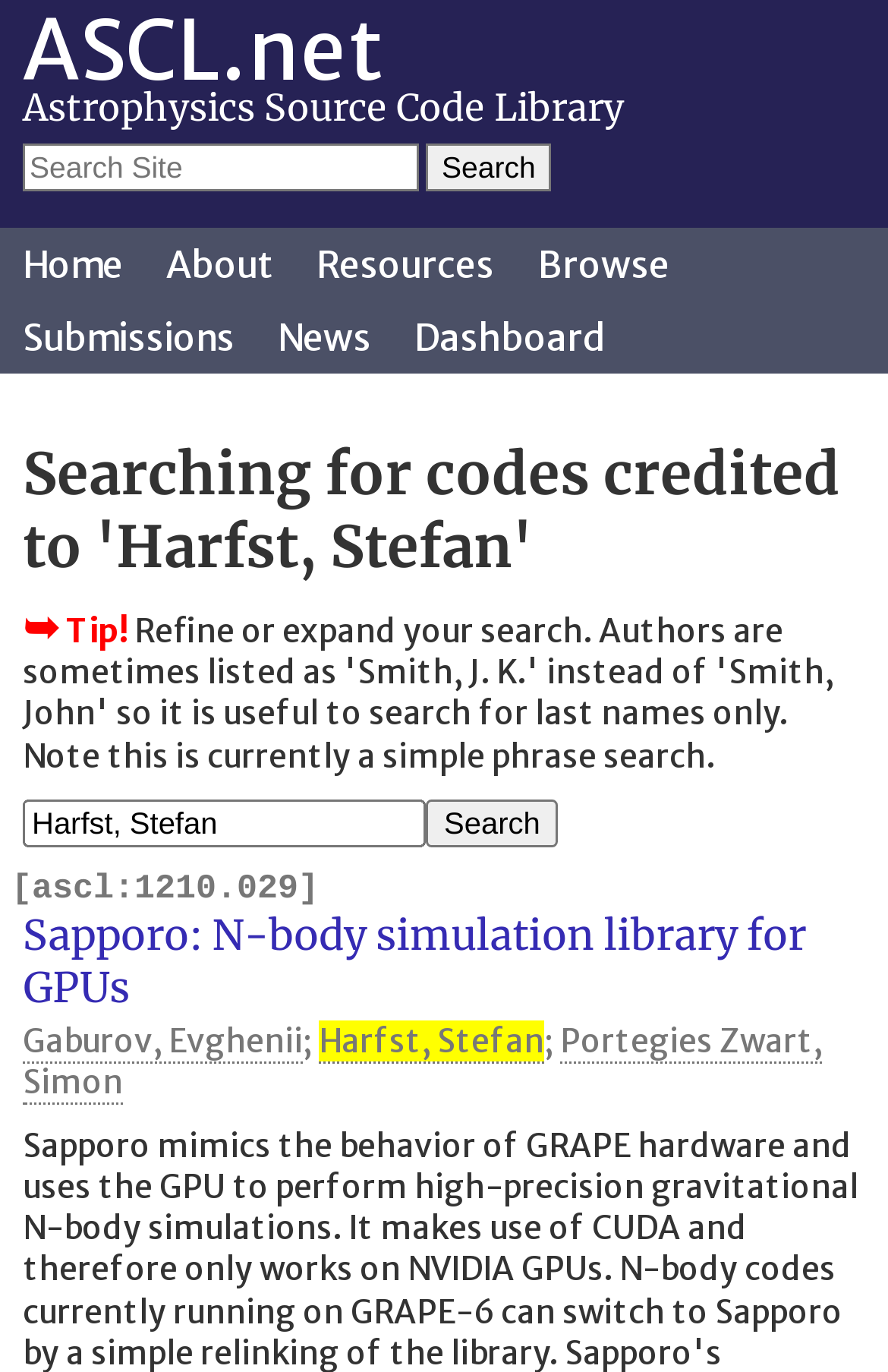Please identify the bounding box coordinates of the element's region that I should click in order to complete the following instruction: "Browse codes". The bounding box coordinates consist of four float numbers between 0 and 1, i.e., [left, top, right, bottom].

[0.585, 0.166, 0.774, 0.219]